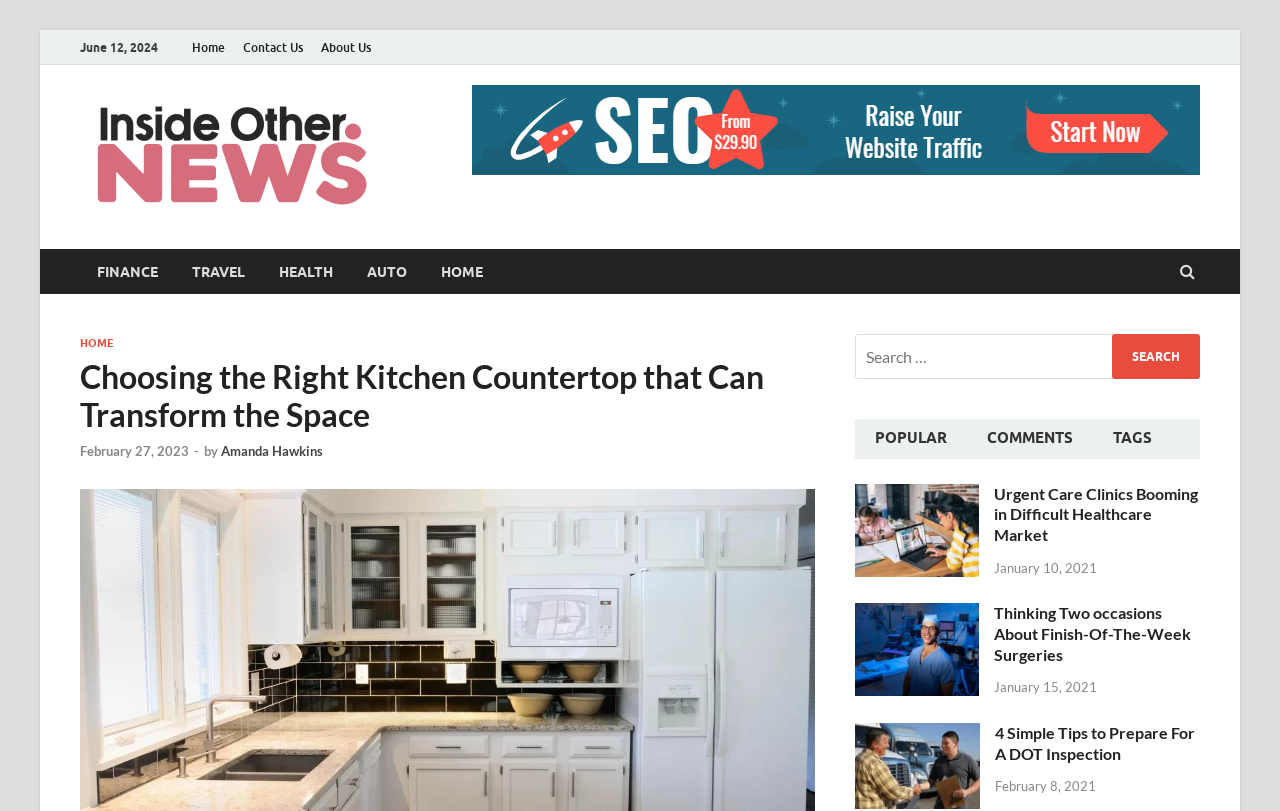Determine the bounding box of the UI element mentioned here: "alt="Inside Other News"". The coordinates must be in the format [left, top, right, bottom] with values ranging from 0 to 1.

[0.062, 0.245, 0.299, 0.269]